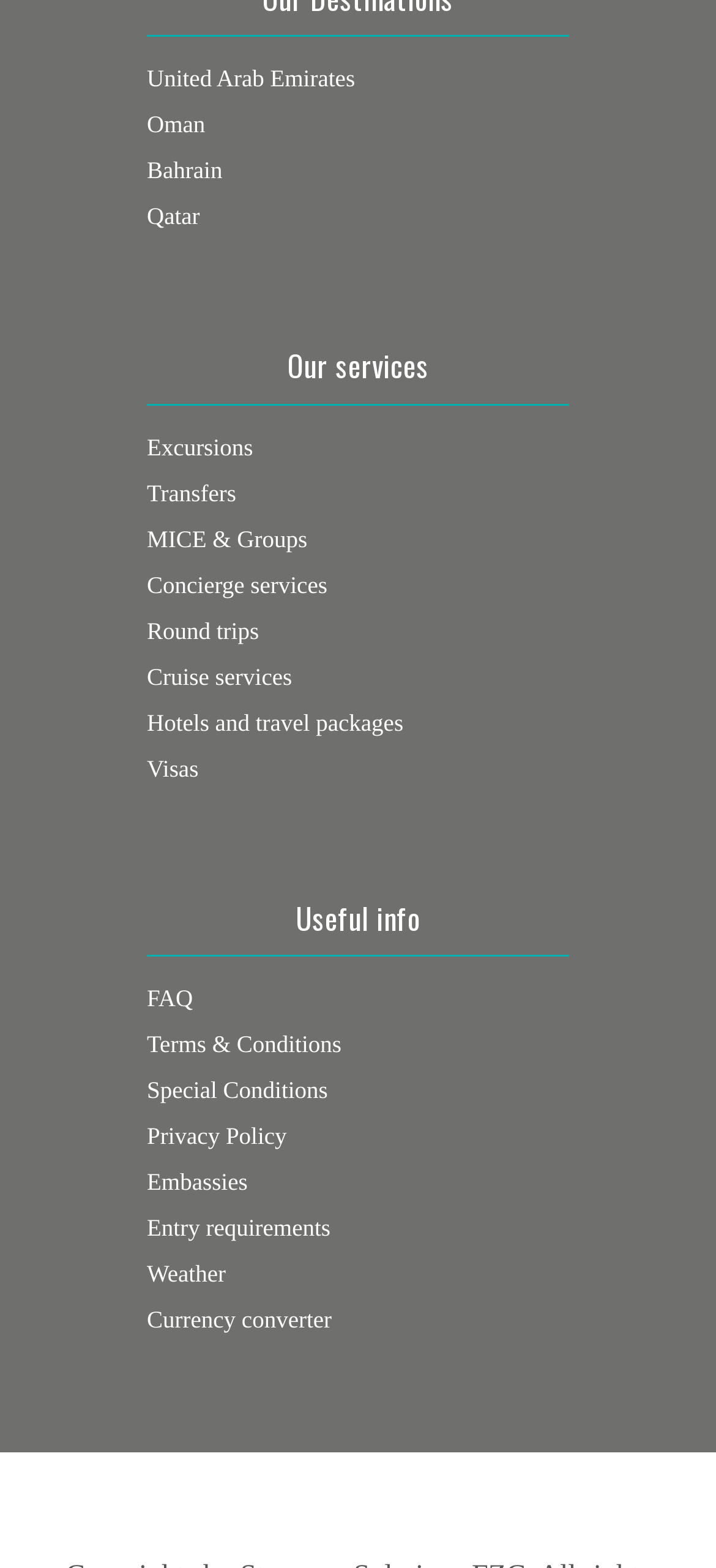Look at the image and give a detailed response to the following question: How many types of services are offered?

I counted the number of service links, which are Excursions, Transfers, MICE & Groups, Concierge services, Round trips, Cruise services, Hotels and travel packages, Visas, FAQ, Terms & Conditions, and Currency converter, so there are 11 types of services offered.